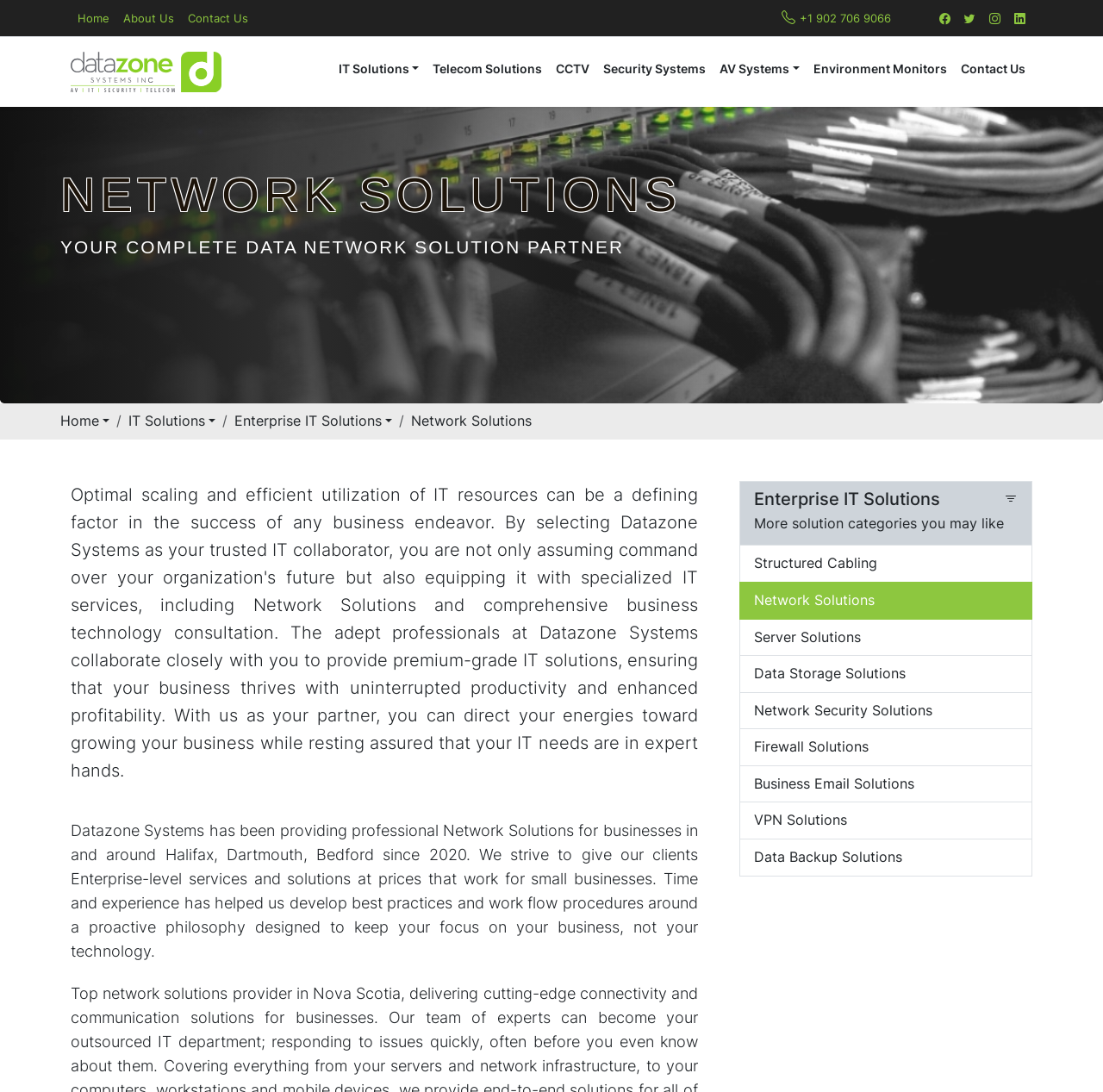Identify the coordinates of the bounding box for the element described below: "VPN Solutions". Return the coordinates as four float numbers between 0 and 1: [left, top, right, bottom].

[0.67, 0.735, 0.936, 0.769]